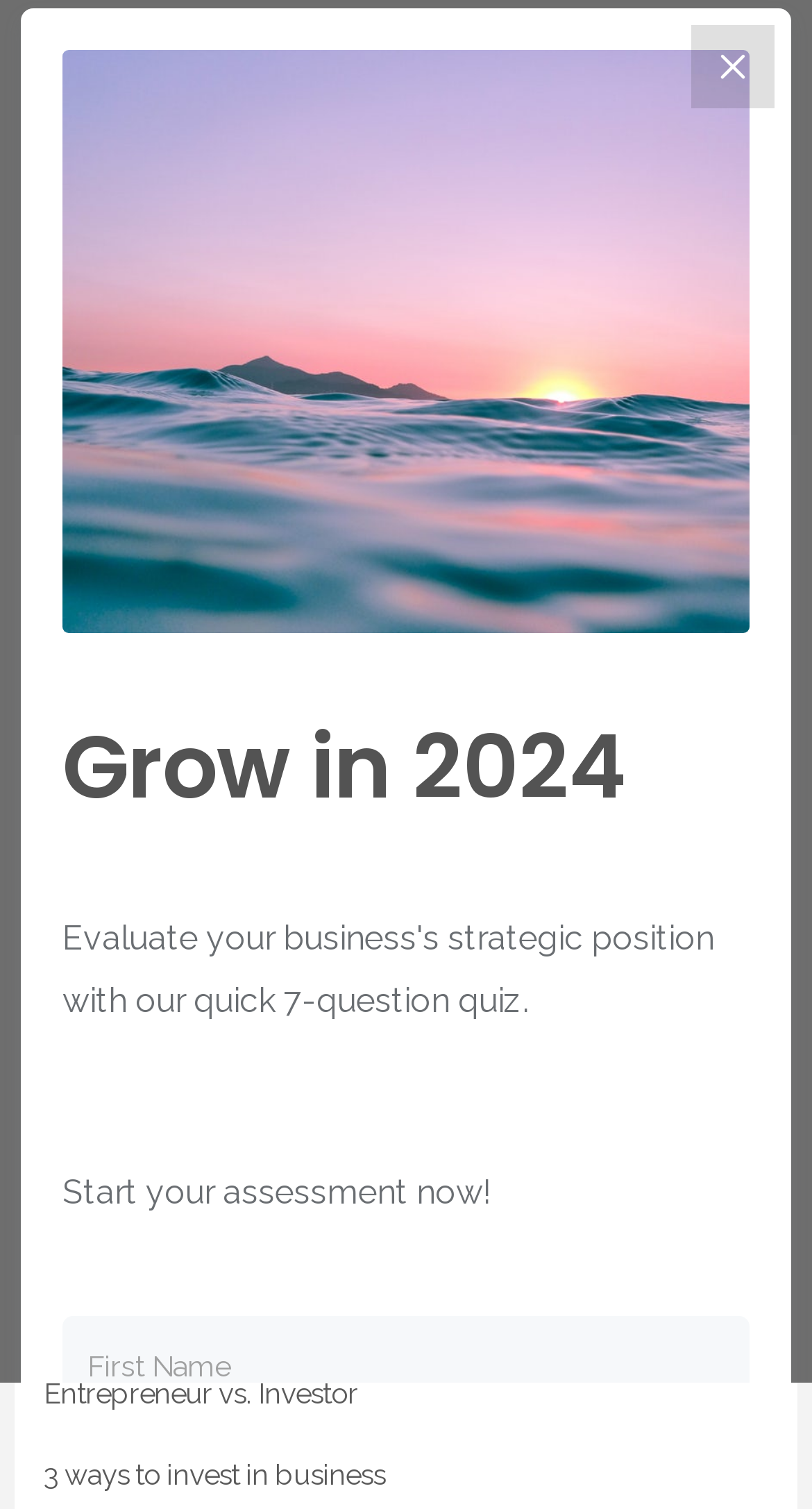Using details from the image, please answer the following question comprehensively:
How many links are in the navigation menu?

The navigation menu contains four links: 'Services', 'About', 'Speaking', and 'Media'.